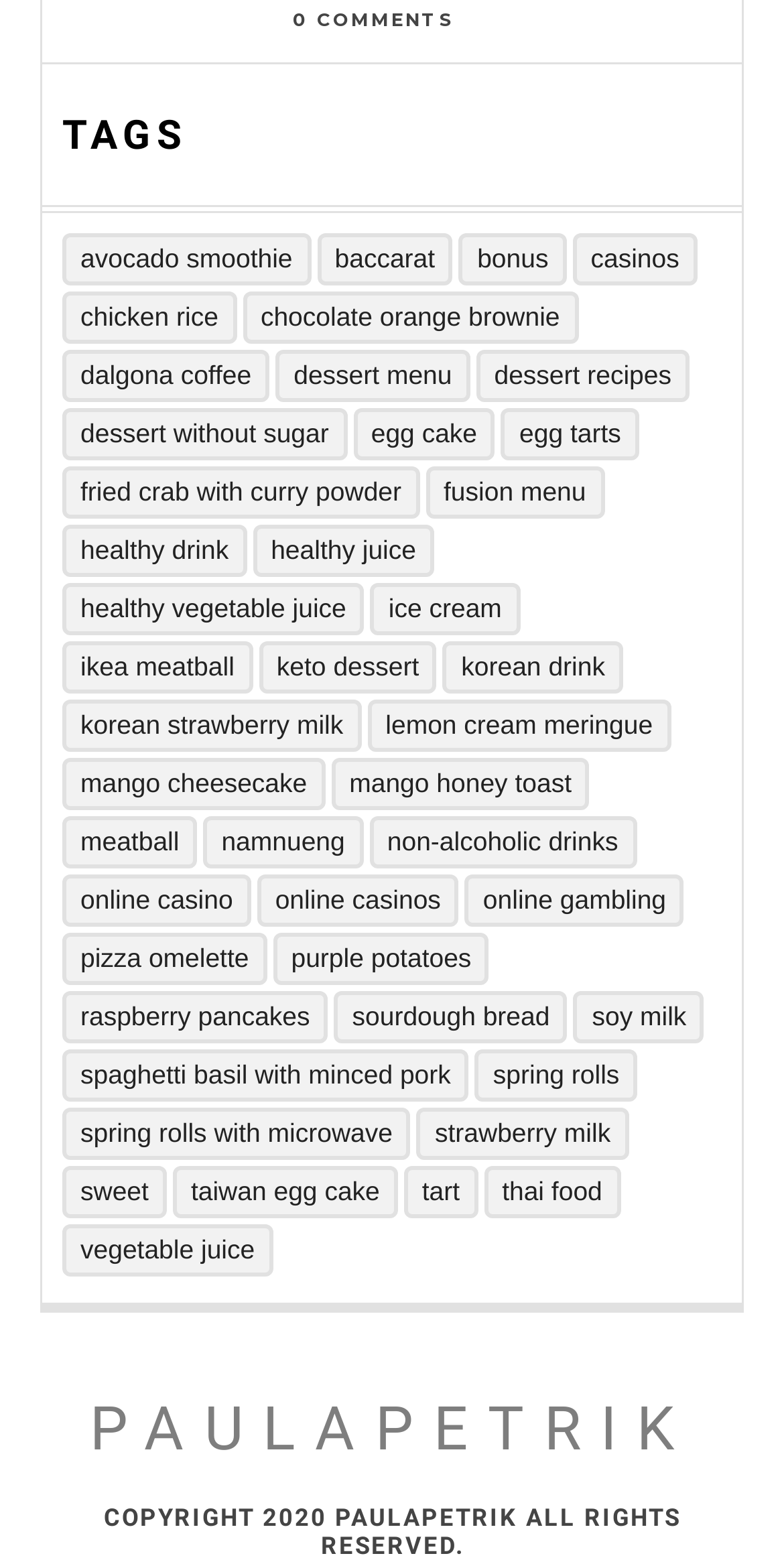Identify the bounding box coordinates of the clickable region to carry out the given instruction: "click on Avocado Smoothie".

[0.079, 0.149, 0.396, 0.183]